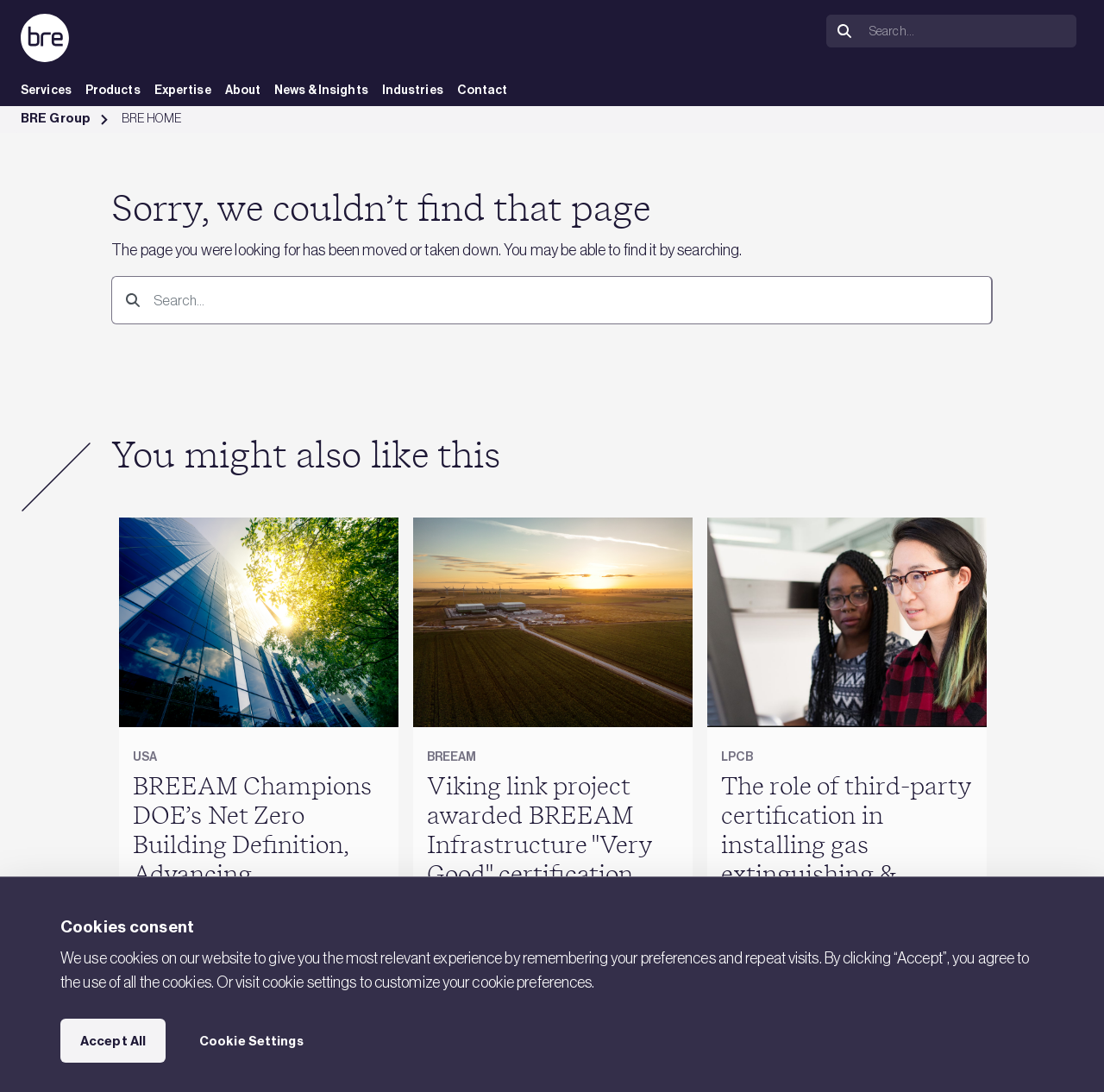Calculate the bounding box coordinates for the UI element based on the following description: "aria-label="Search" name="q" placeholder="Search..." title="Search"". Ensure the coordinates are four float numbers between 0 and 1, i.e., [left, top, right, bottom].

[0.781, 0.013, 0.975, 0.043]